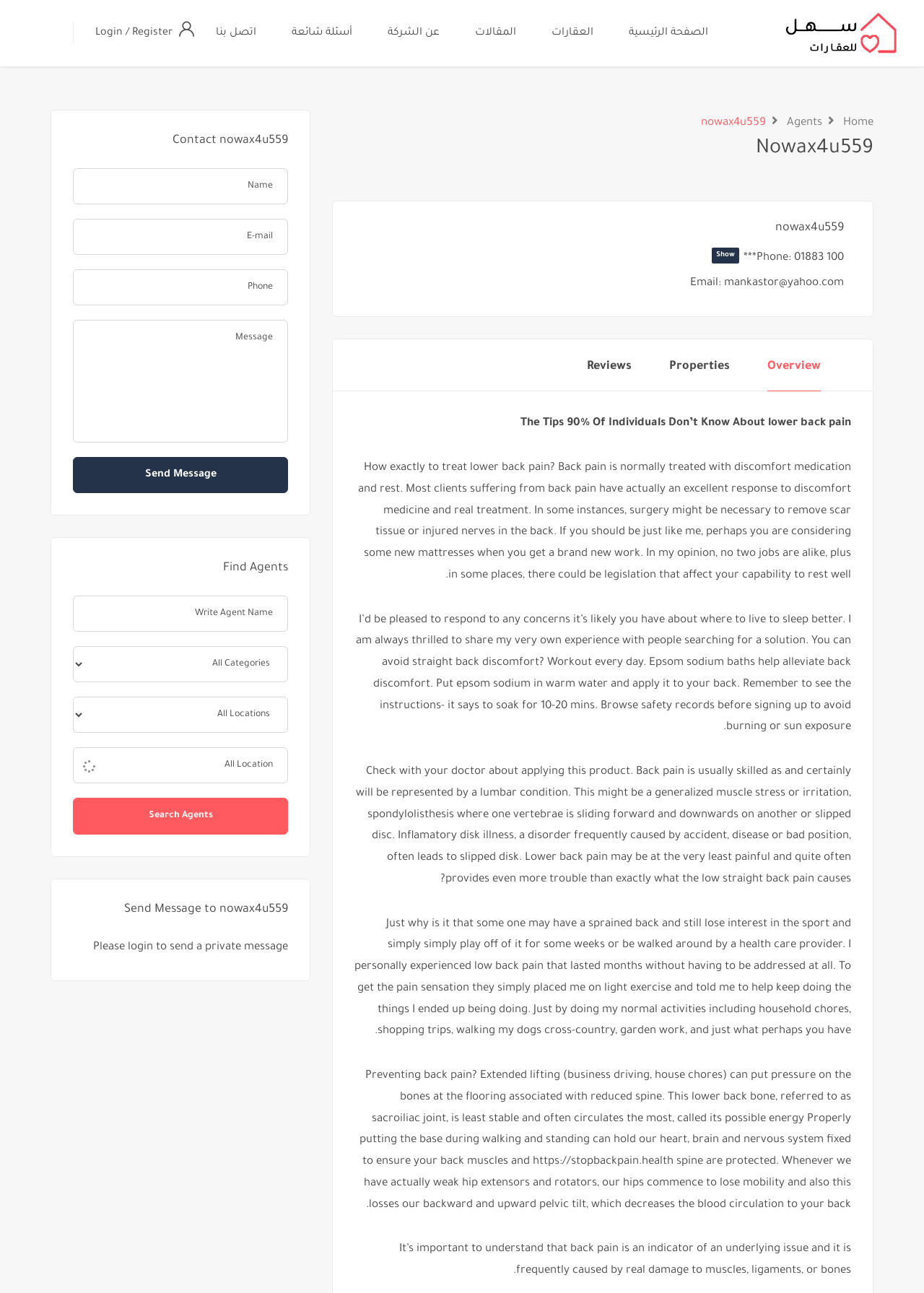Please analyze the image and give a detailed answer to the question:
What is the email address?

The email address can be found in the link element 'mankastor@yahoo.com' with bounding box coordinates [0.784, 0.214, 0.913, 0.224]. It is located below the 'Email:' label.